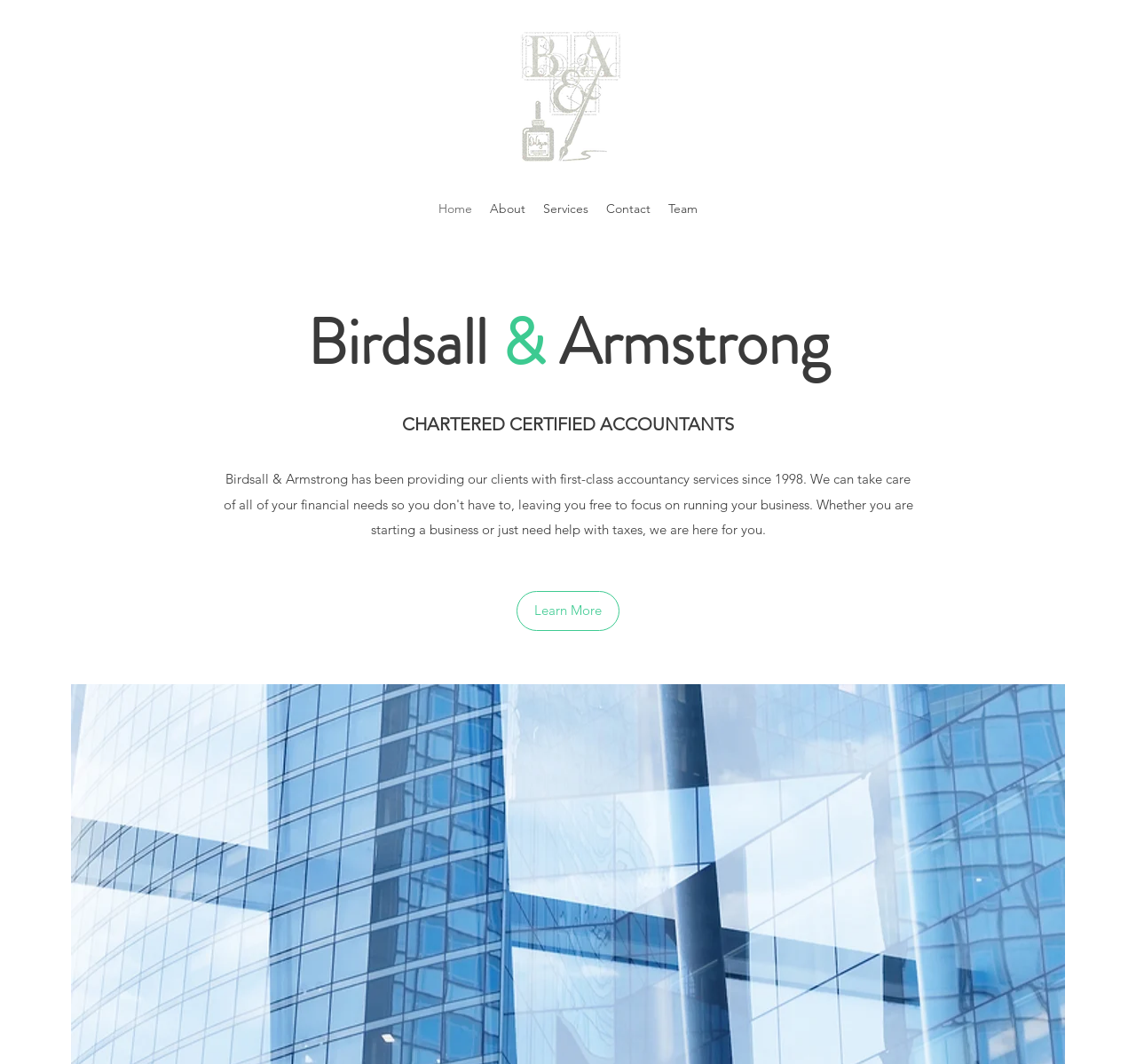Answer the question using only one word or a concise phrase: What is the profession of the company?

Accountant